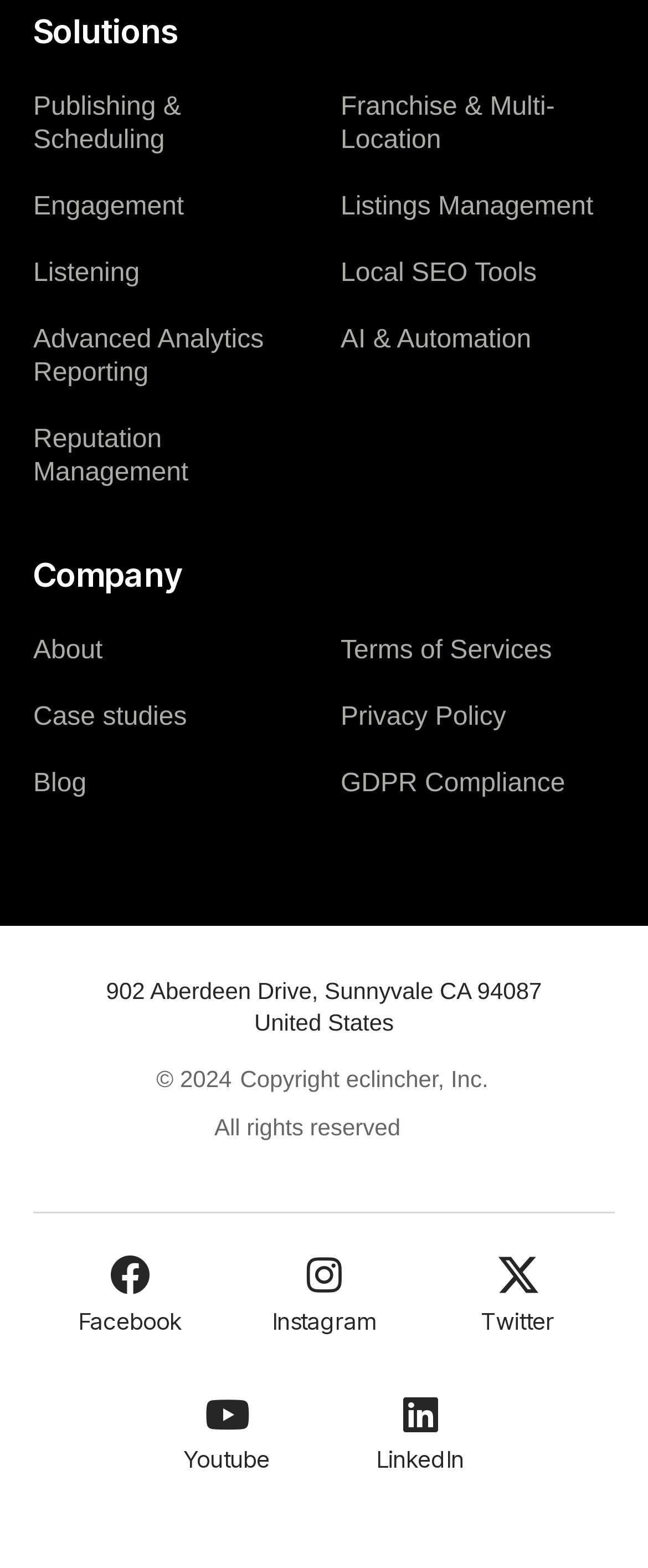Please specify the bounding box coordinates of the clickable region necessary for completing the following instruction: "Check Terms of Services". The coordinates must consist of four float numbers between 0 and 1, i.e., [left, top, right, bottom].

[0.526, 0.394, 0.949, 0.436]